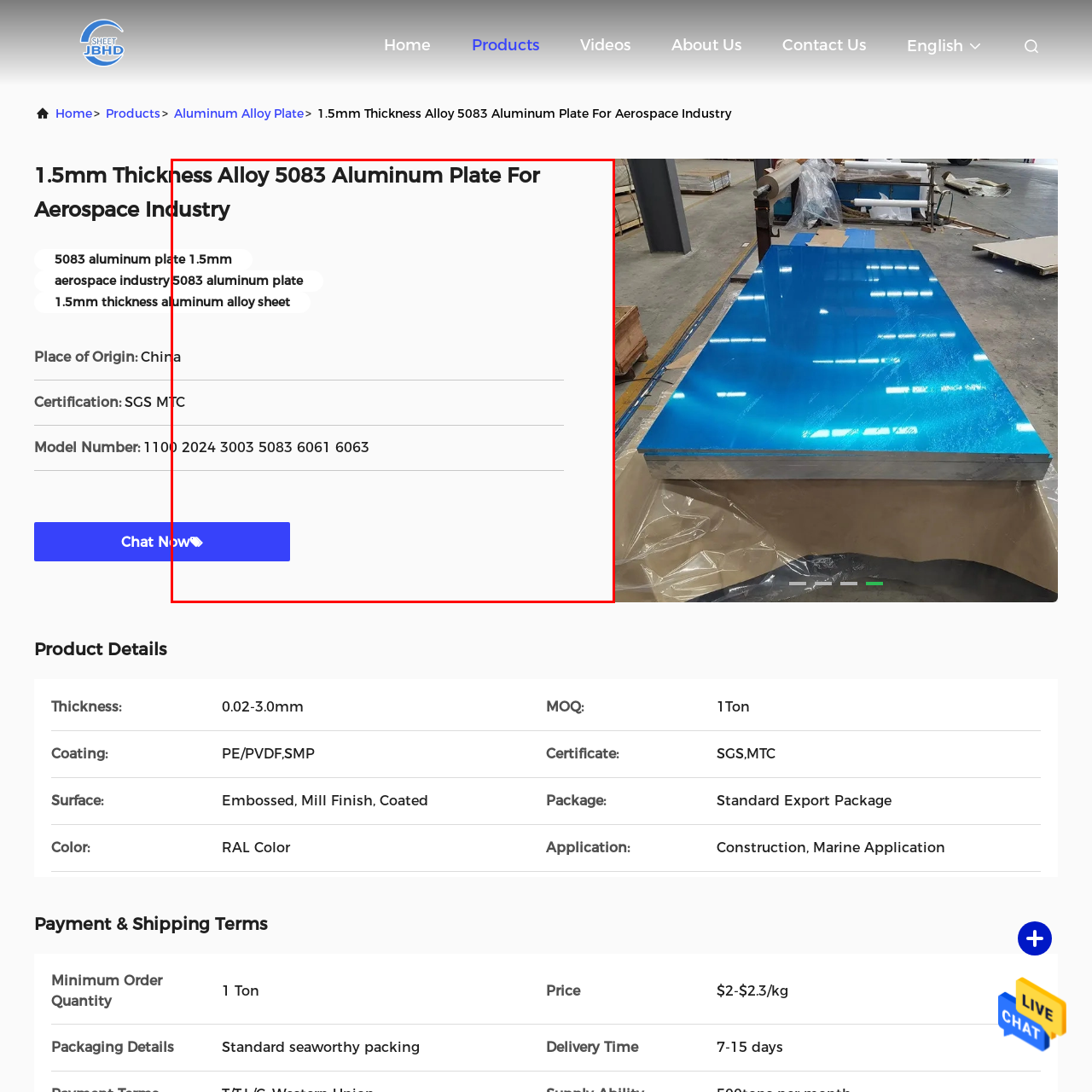What is the certification of the product?
Concentrate on the part of the image that is enclosed by the red bounding box and provide a detailed response to the question.

The caption notes that the image mentions the certification of the product as SGS MTC, which is a significant feature of the product.